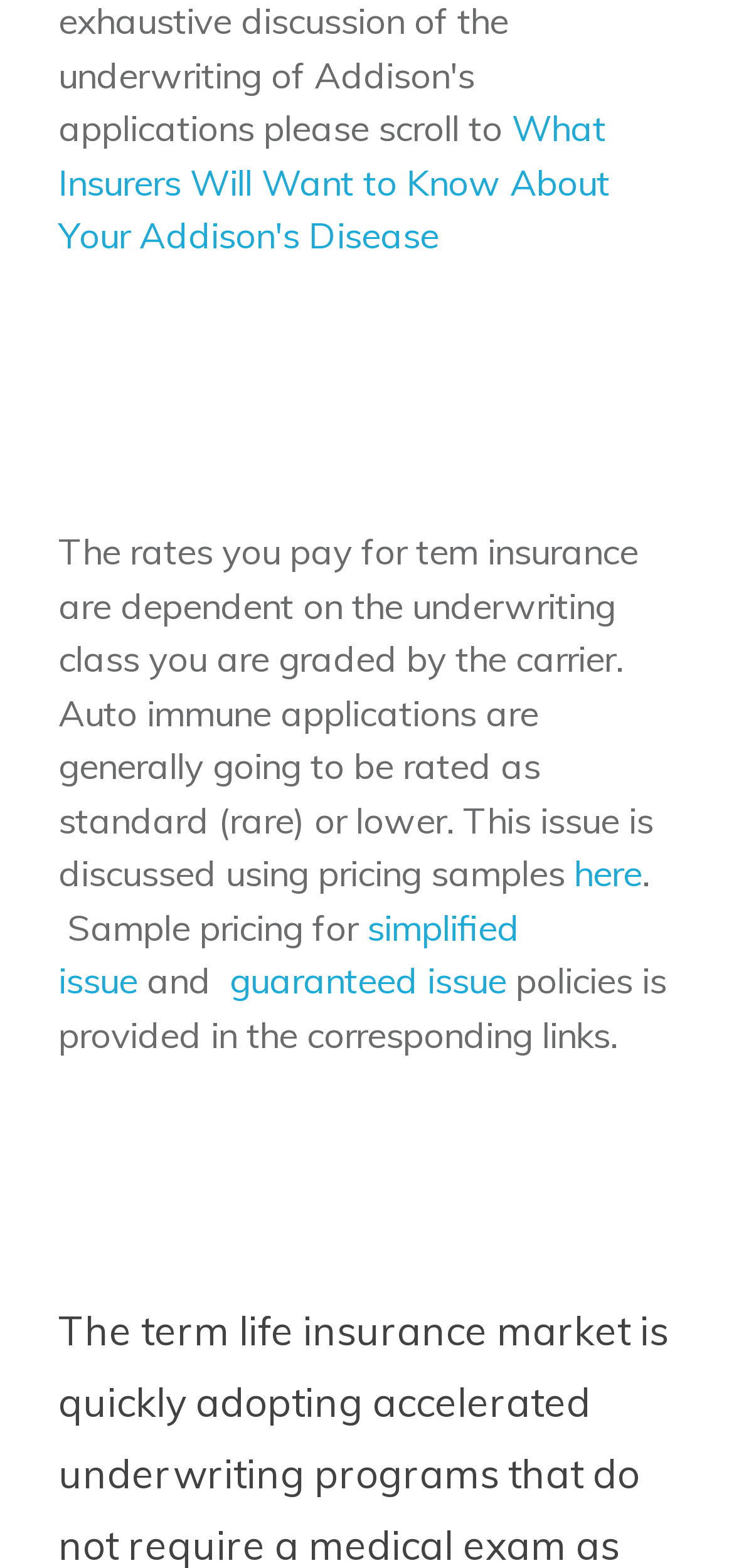Answer the following inquiry with a single word or phrase:
Is an exam required for Addison's Disease life insurance?

Maybe